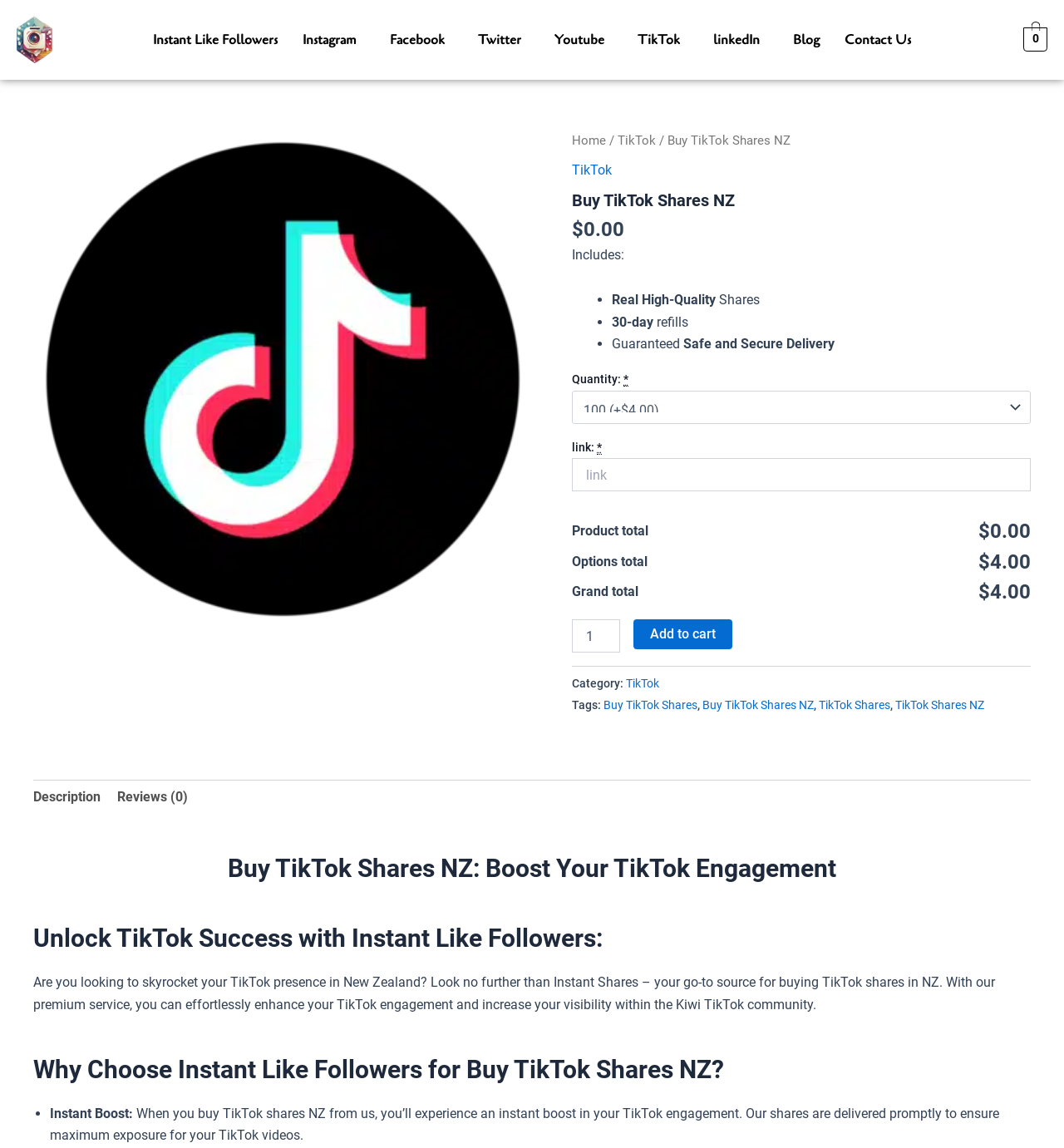Determine the coordinates of the bounding box that should be clicked to complete the instruction: "Enter a link in the textbox". The coordinates should be represented by four float numbers between 0 and 1: [left, top, right, bottom].

[0.538, 0.399, 0.969, 0.428]